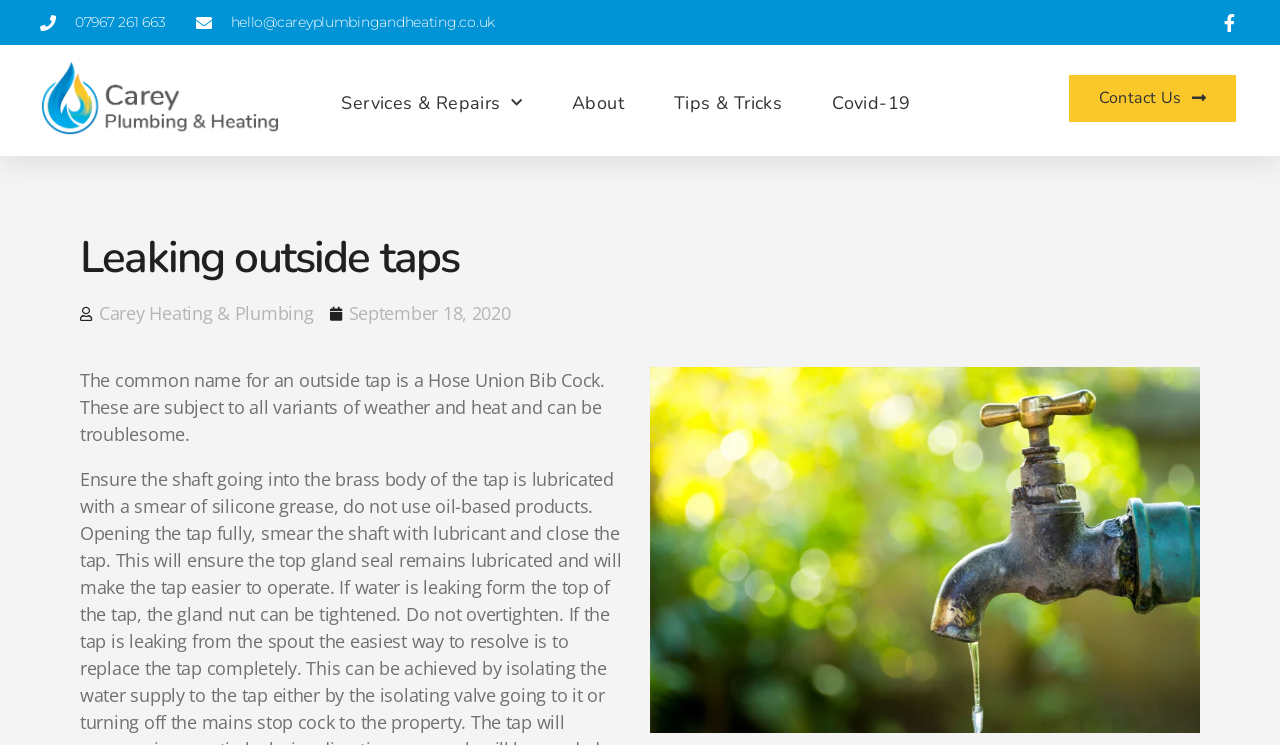Locate the bounding box coordinates of the clickable area to execute the instruction: "Read about leaking outside taps". Provide the coordinates as four float numbers between 0 and 1, represented as [left, top, right, bottom].

[0.062, 0.317, 0.938, 0.376]